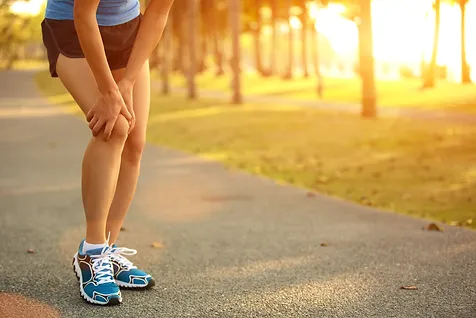What surrounds the paved path in the image?
Provide a detailed answer to the question, using the image to inform your response.

The image shows the individual standing on a paved path, and the background of the scene is lined with trees, creating a lush park setting.